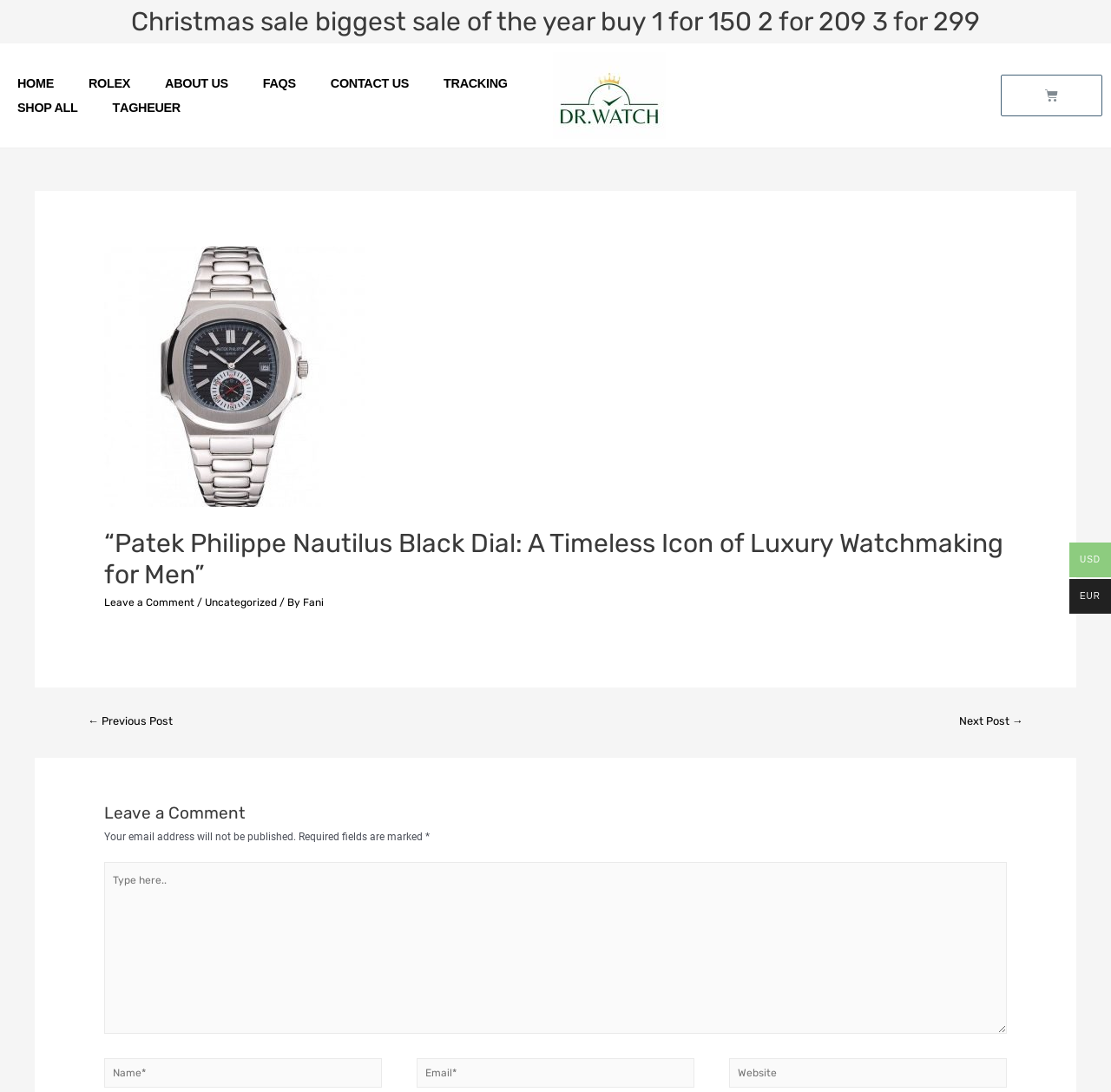Using the description: "Rolex", determine the UI element's bounding box coordinates. Ensure the coordinates are in the format of four float numbers between 0 and 1, i.e., [left, top, right, bottom].

[0.064, 0.065, 0.133, 0.087]